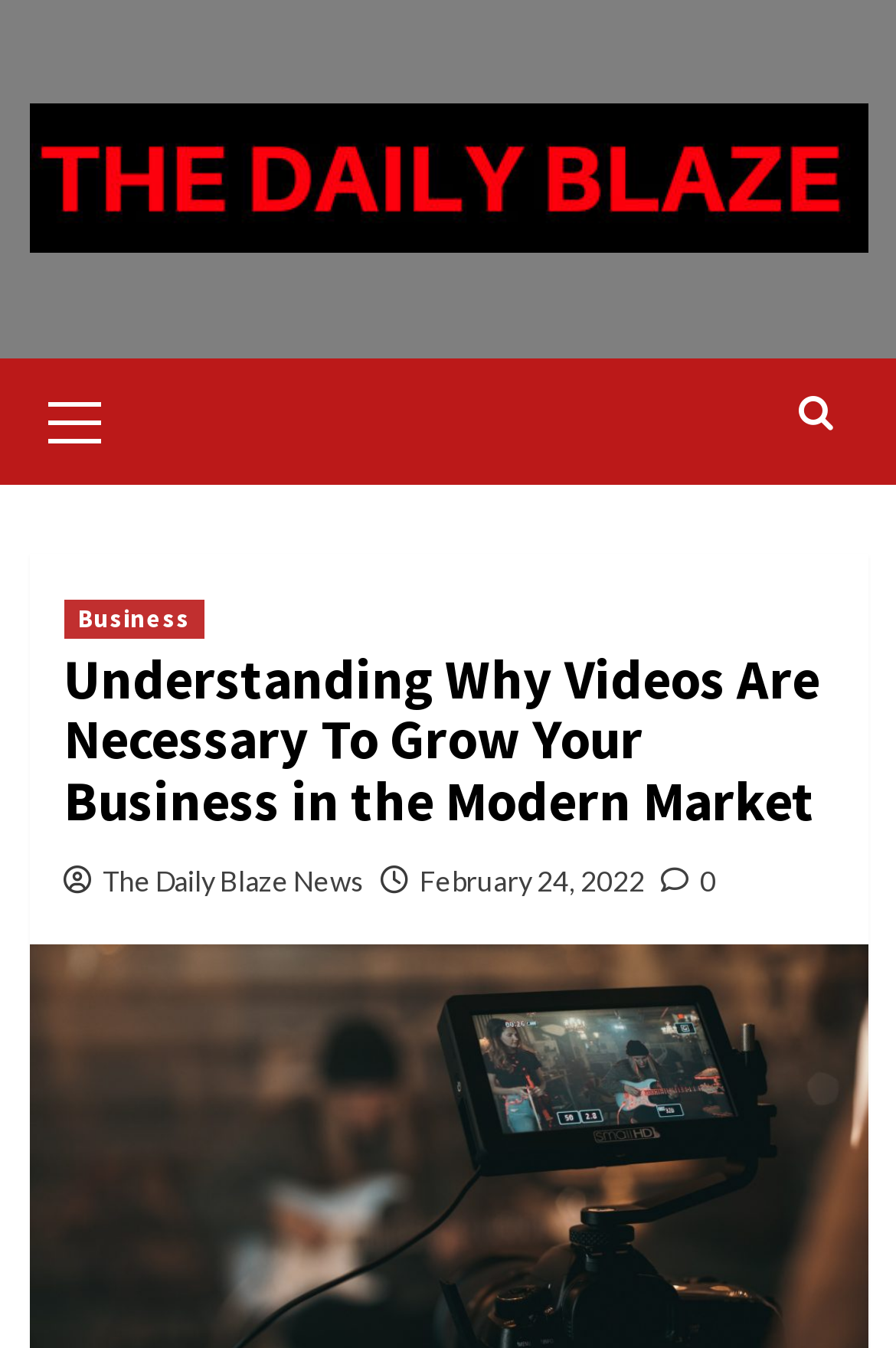What is the name of the website?
Using the information presented in the image, please offer a detailed response to the question.

I determined the name of the website by looking at the link element with the text 'The Daily Blaze' at the top of the webpage, which is likely the website's logo or title.